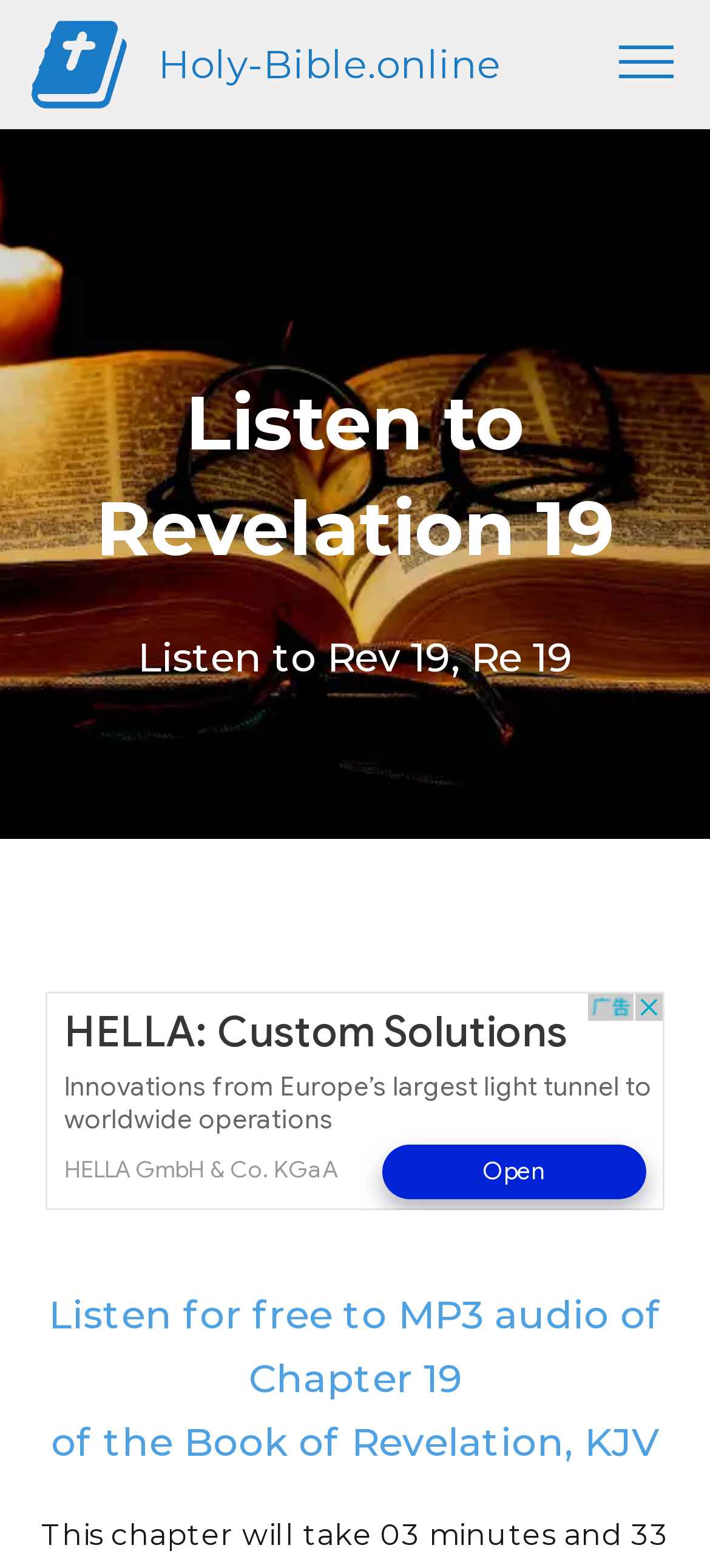Utilize the details in the image to give a detailed response to the question: What is the name of the Bible chapter being listened to?

The webpage has a heading 'Listen to Revelation 19' and another heading 'Listen to Rev 19, Re 19', which indicates that the Bible chapter being listened to is Revelation 19.